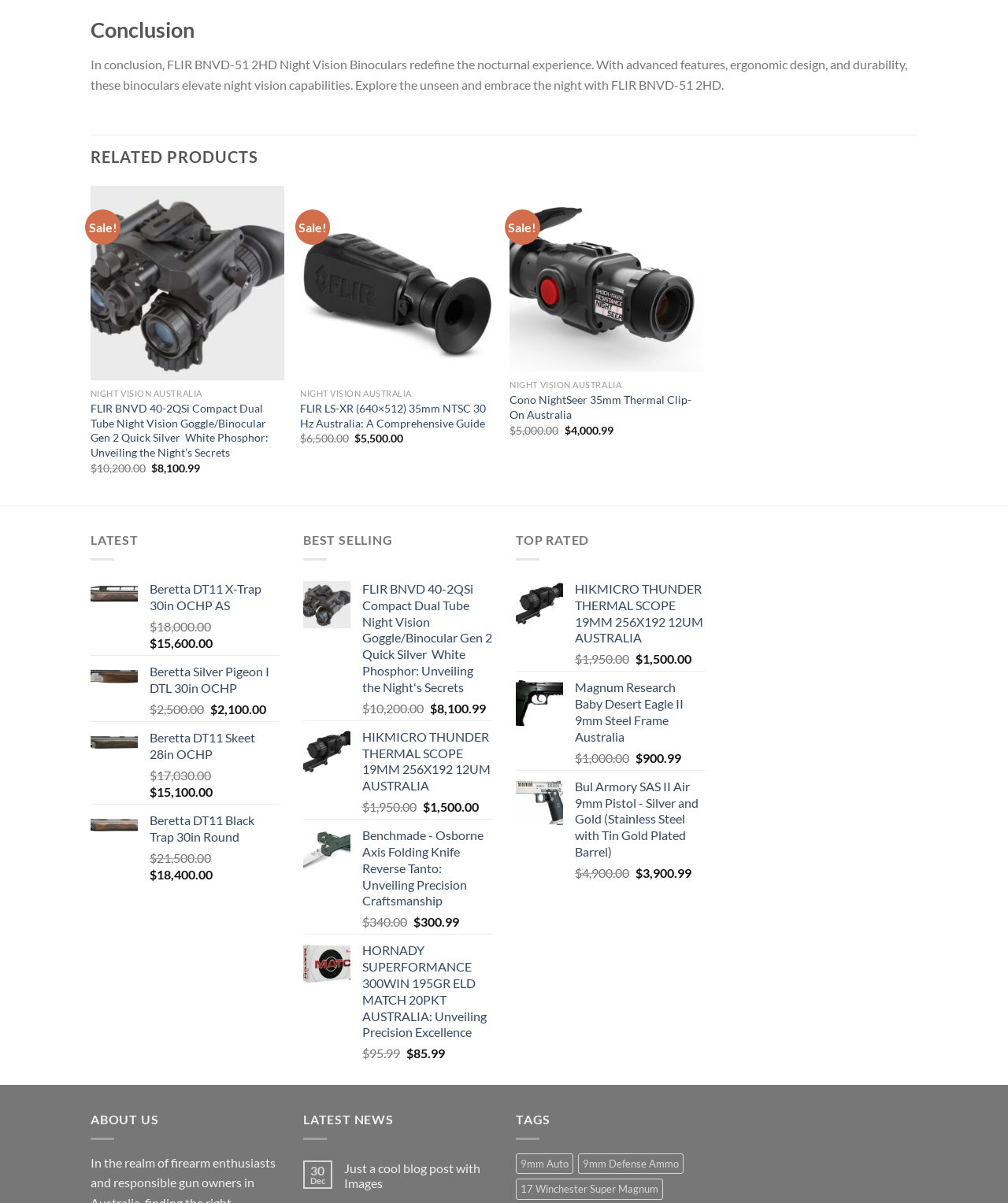Determine the bounding box for the UI element described here: "parent_node: Add to wishlist aria-label="Wishlist"".

[0.665, 0.161, 0.689, 0.182]